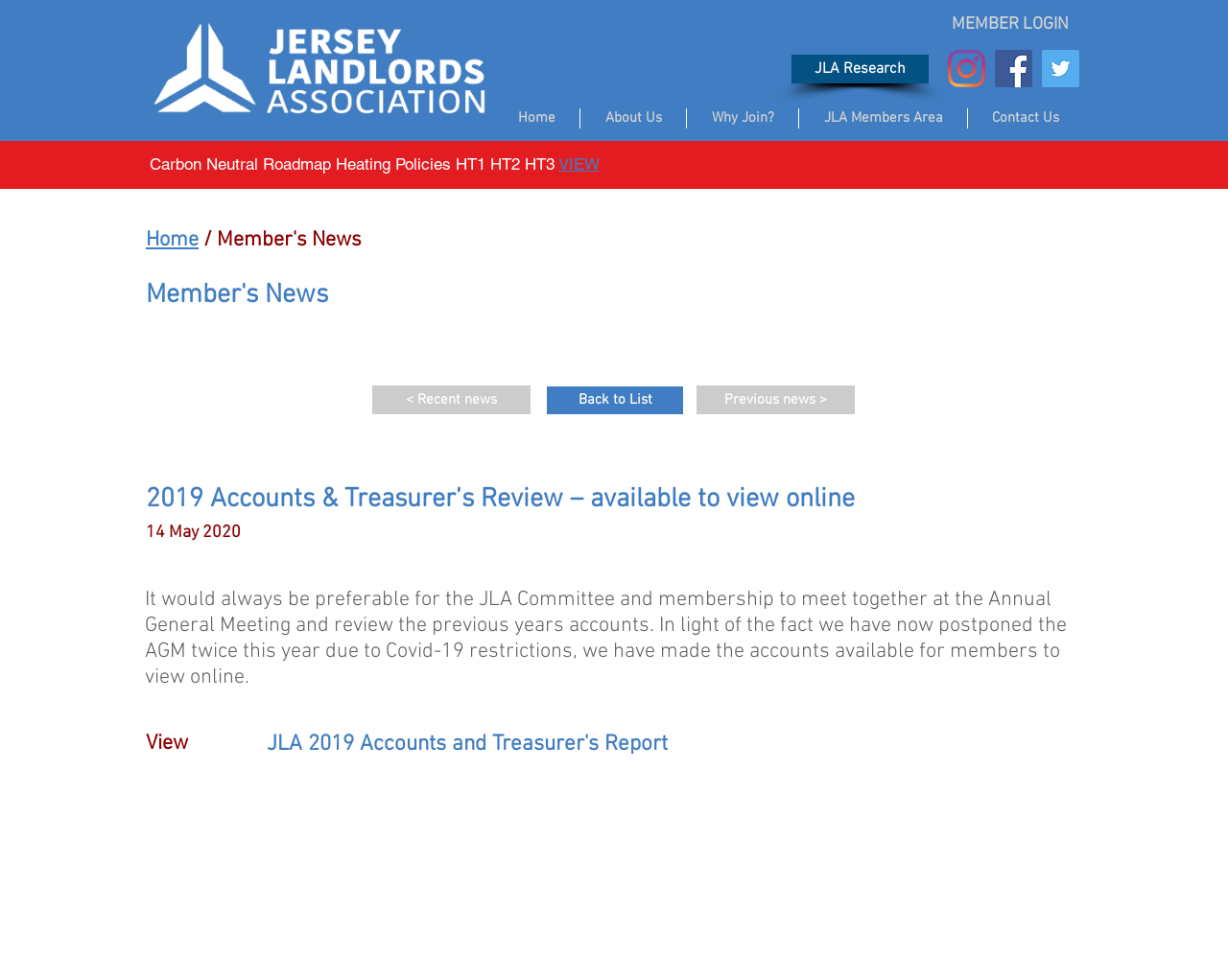With reference to the screenshot, provide a detailed response to the question below:
What is the name of the organization?

The name of the organization can be inferred from the logo 'logo-white.gif' and the navigation menu item 'JLA Members Area', which suggests that the organization is JLA.